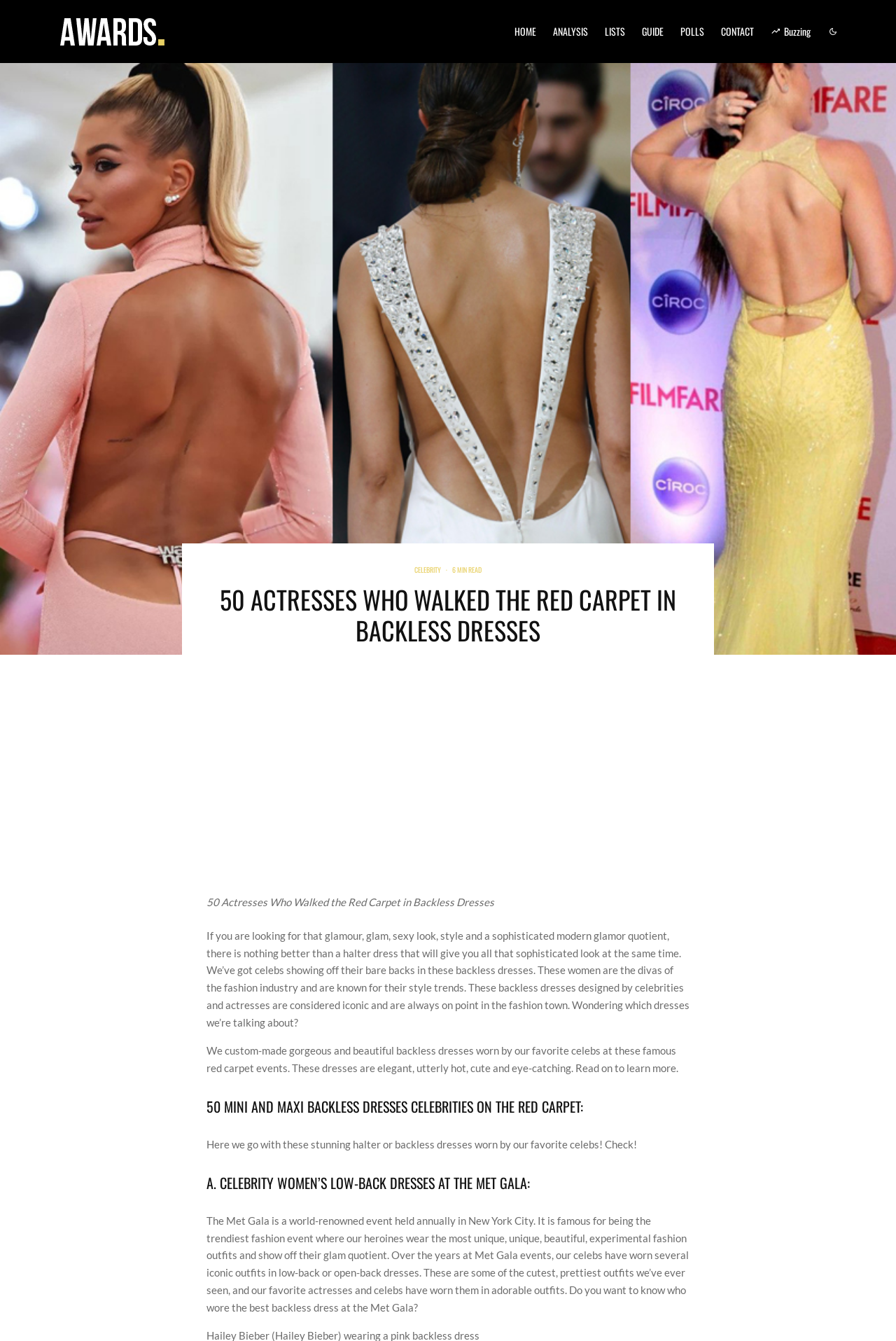What is the tone of the article?
Using the image as a reference, give an elaborate response to the question.

The article has an informative tone as it provides details about the dresses worn by celebrities, and it also has a celebratory tone as it appreciates the fashion sense of these celebrities and showcases their glamorous outfits.